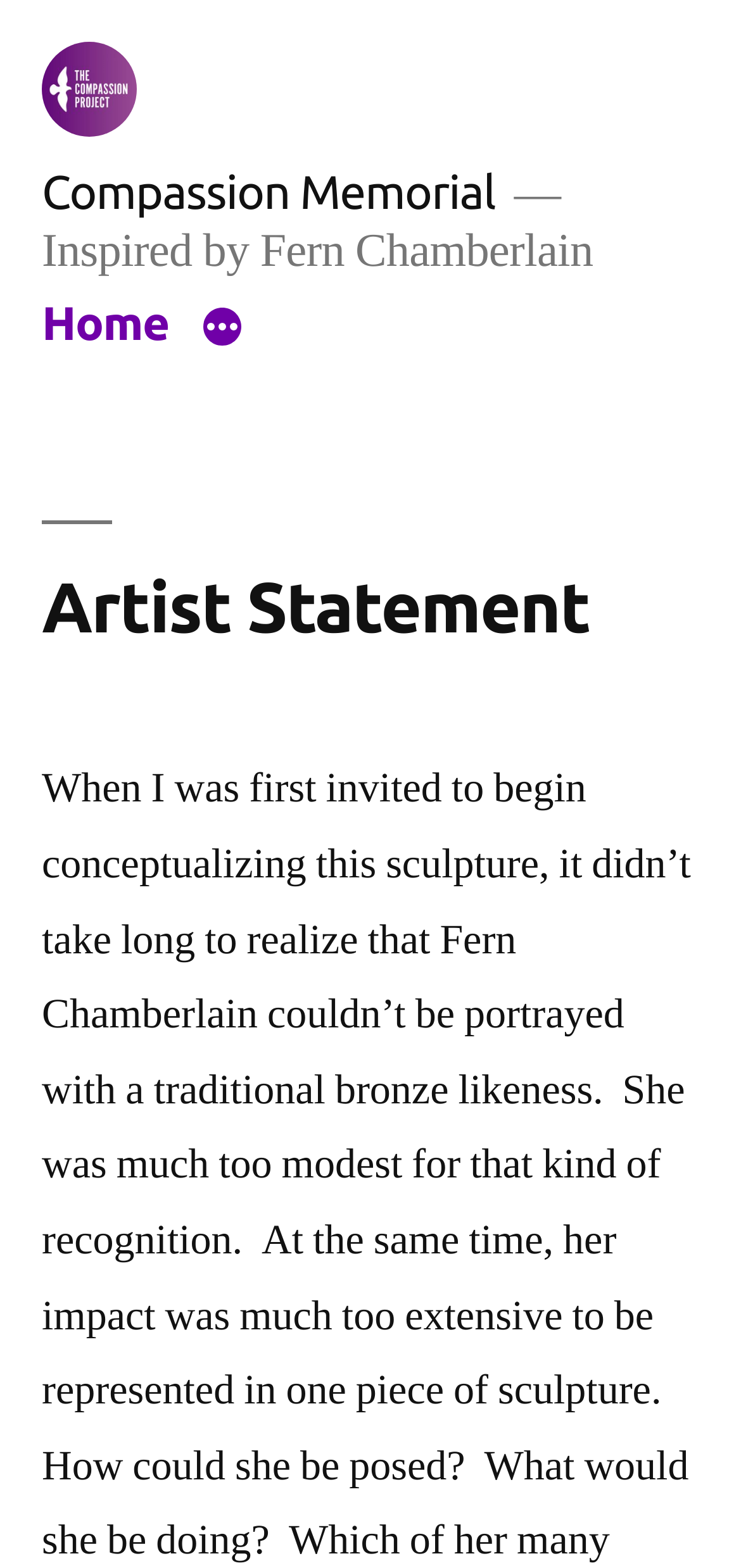Construct a comprehensive description capturing every detail on the webpage.

The webpage is titled "Artist Statement – Compassion Memorial" and features a prominent link to "Compassion Memorial" at the top left, accompanied by a small image with the same name. Below this, there is another link to "Compassion Memorial" that spans across most of the width of the page. 

A short text "Inspired by Fern Chamberlain" is positioned below the second link, taking up about half of the page's width. 

To the right of the text, a top menu navigation bar is located, containing a "Home" link and a "More" button that, when clicked, will expand to reveal a menu. 

Above the navigation bar, a heading titled "Artist Statement" is situated, which appears to be a main section of the page.